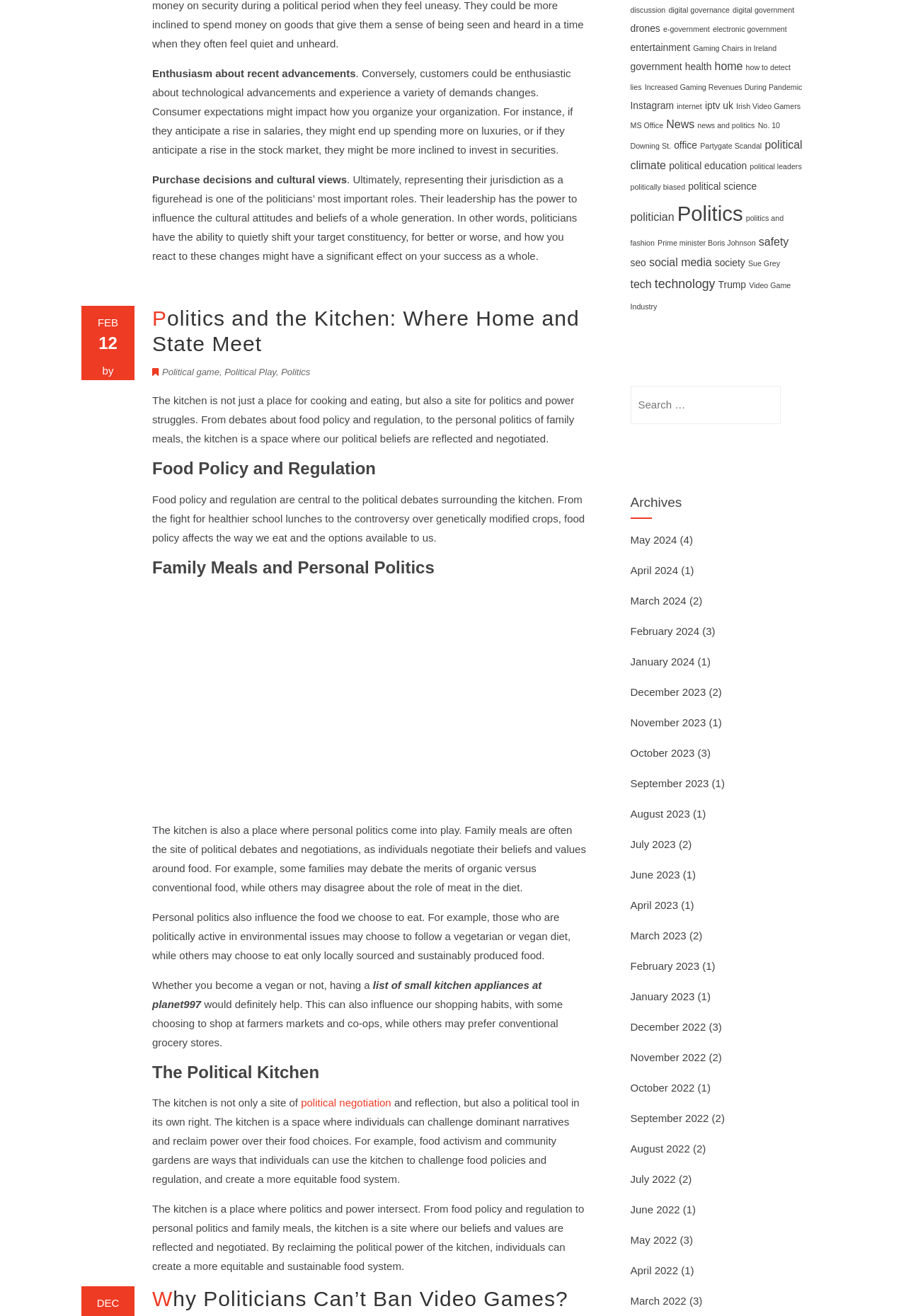Identify the bounding box coordinates of the section that should be clicked to achieve the task described: "Click on the link 'digital governance'".

[0.738, 0.004, 0.805, 0.011]